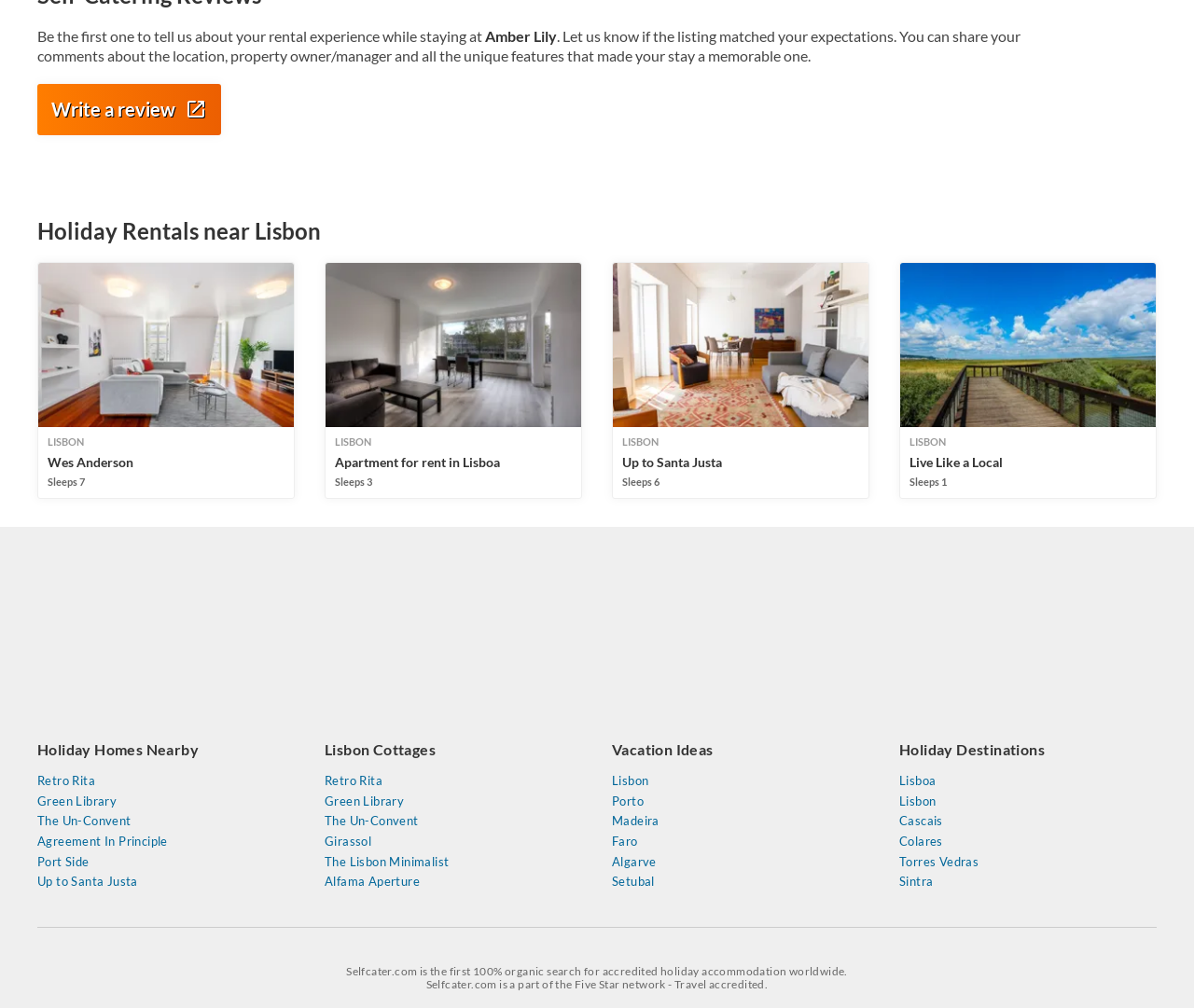What is the purpose of the 'Write a review' link?
Using the image as a reference, give an elaborate response to the question.

The purpose of the 'Write a review' link is to allow users to share their rental experience, as indicated by the text 'Be the first one to tell us about your rental experience while staying at' and 'Let us know if the listing matched your expectations'.